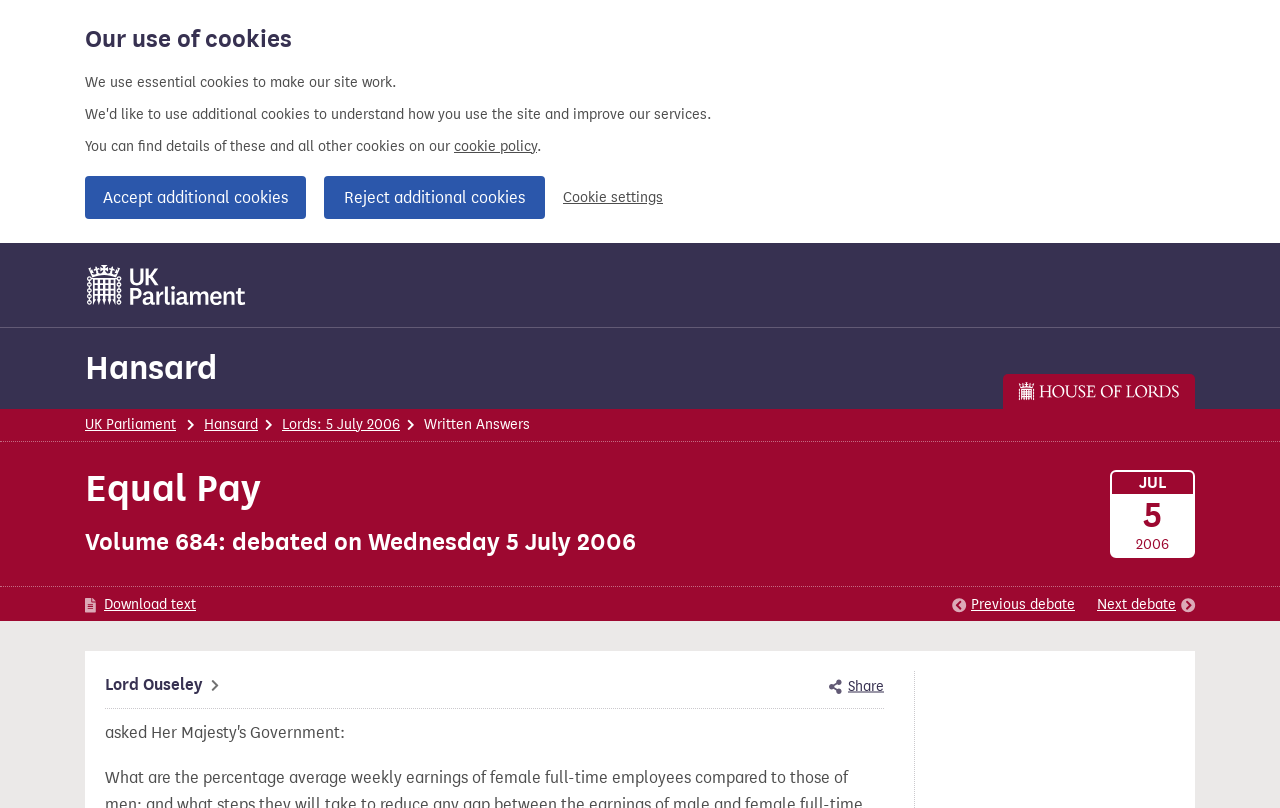Please determine the bounding box coordinates of the clickable area required to carry out the following instruction: "view previous debate". The coordinates must be four float numbers between 0 and 1, represented as [left, top, right, bottom].

[0.744, 0.735, 0.84, 0.762]